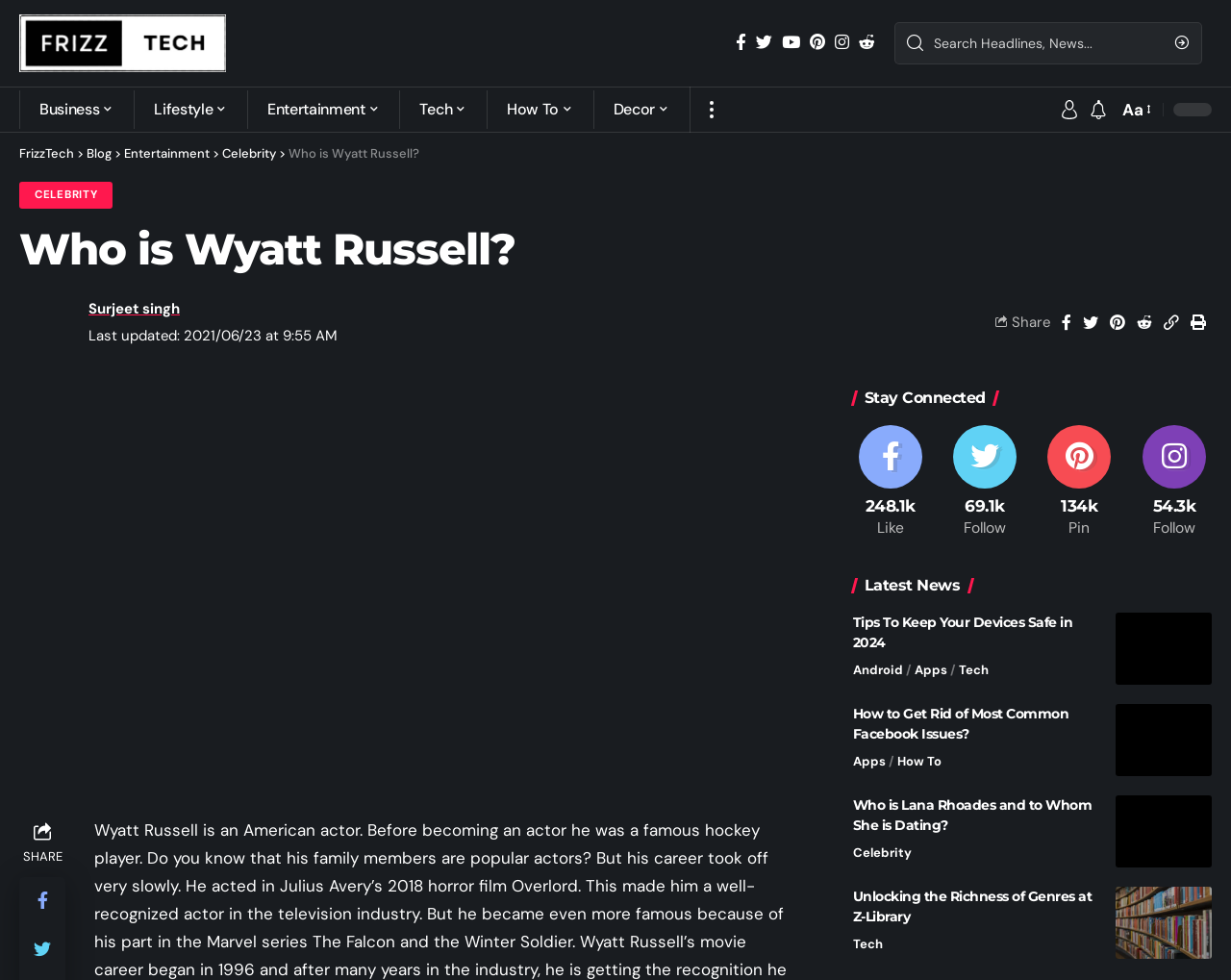Consider the image and give a detailed and elaborate answer to the question: 
What is the name of the celebrity in the article?

The answer can be found in the heading 'Who is Wyatt Russell?' which is located at the top of the webpage, indicating that the article is about Wyatt Russell.